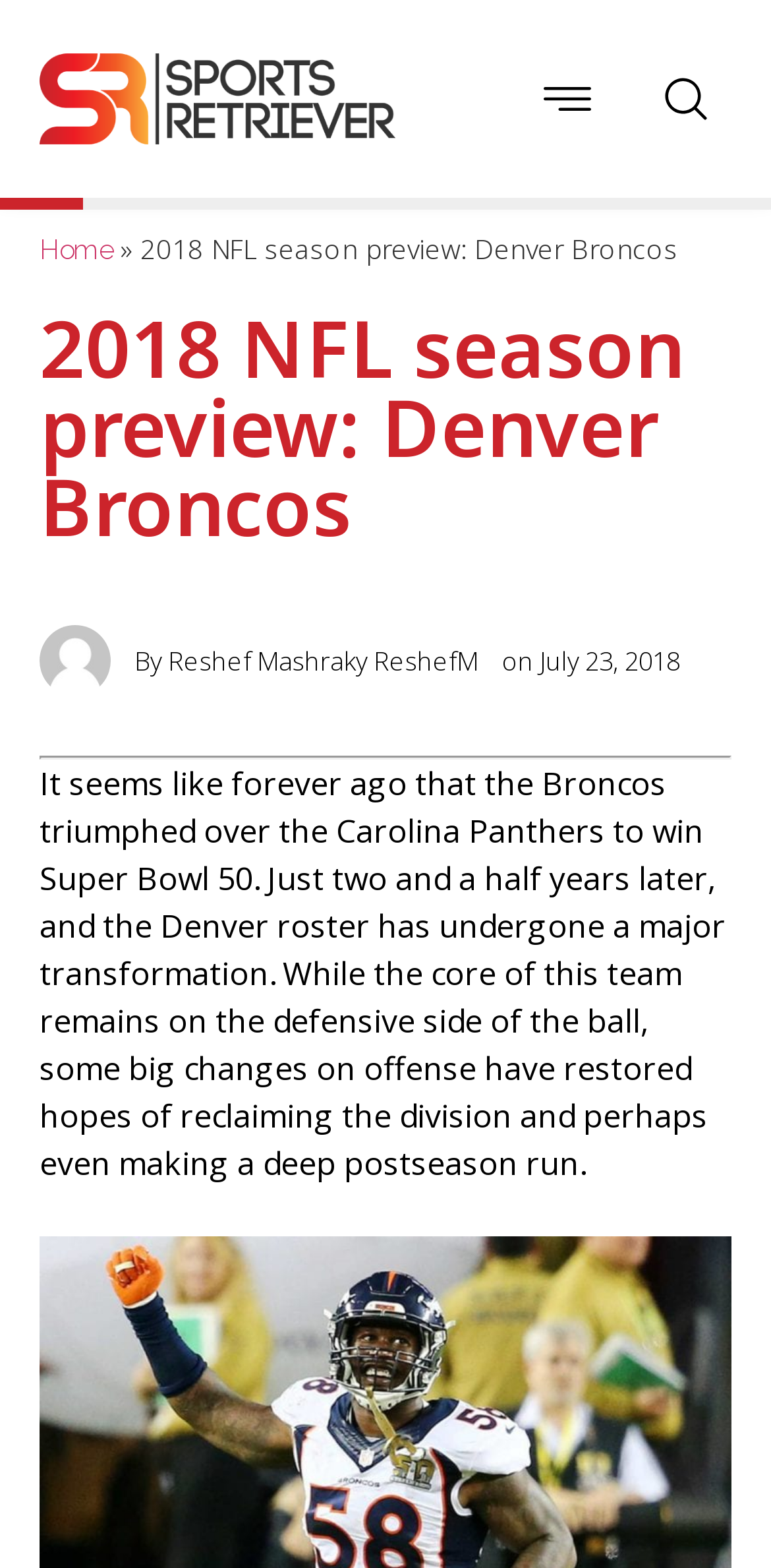Can you extract the primary headline text from the webpage?

2018 NFL season preview: Denver Broncos